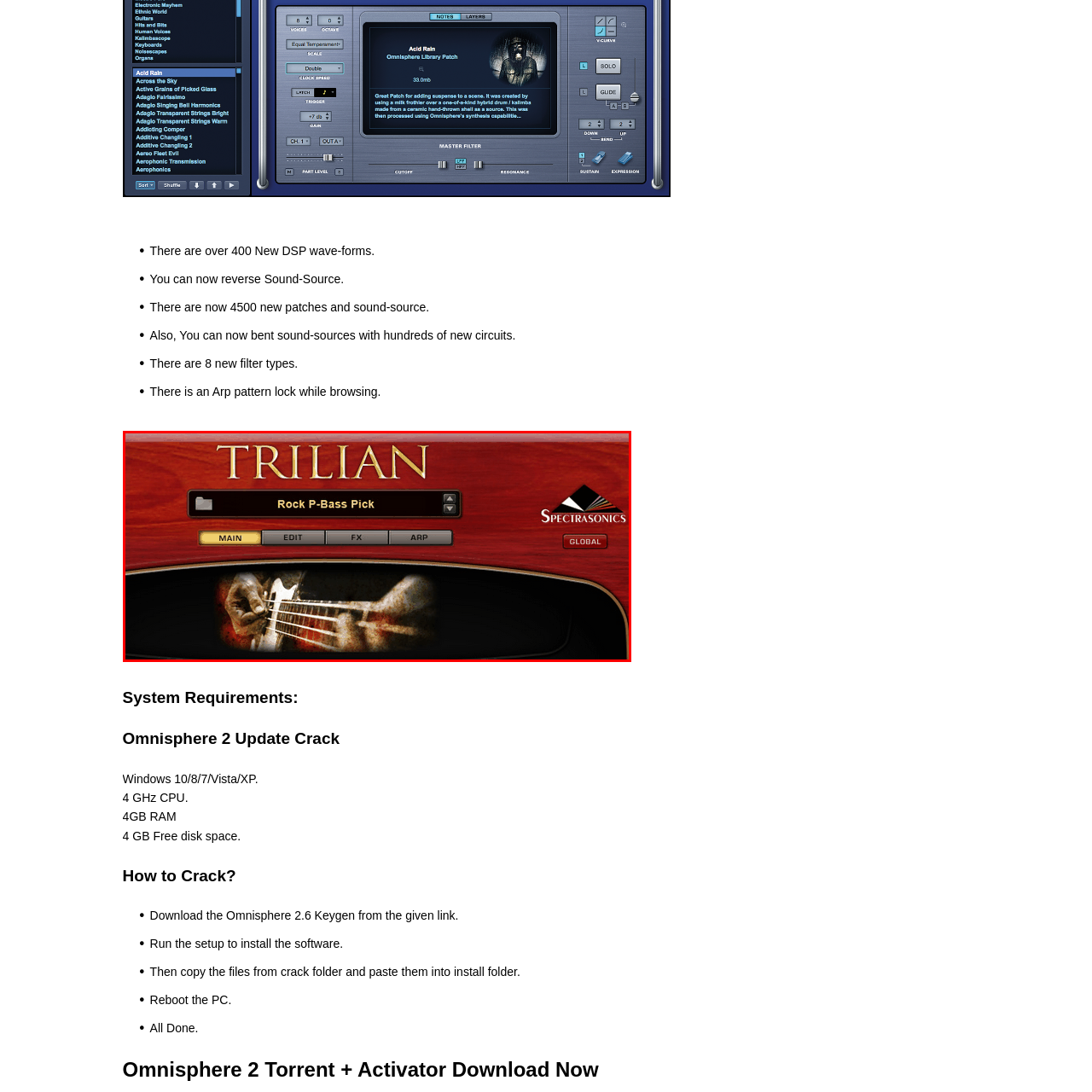Observe the content highlighted by the red box and supply a one-word or short phrase answer to the question: What is the name of the instrument selection?

Rock P-Bass Pick